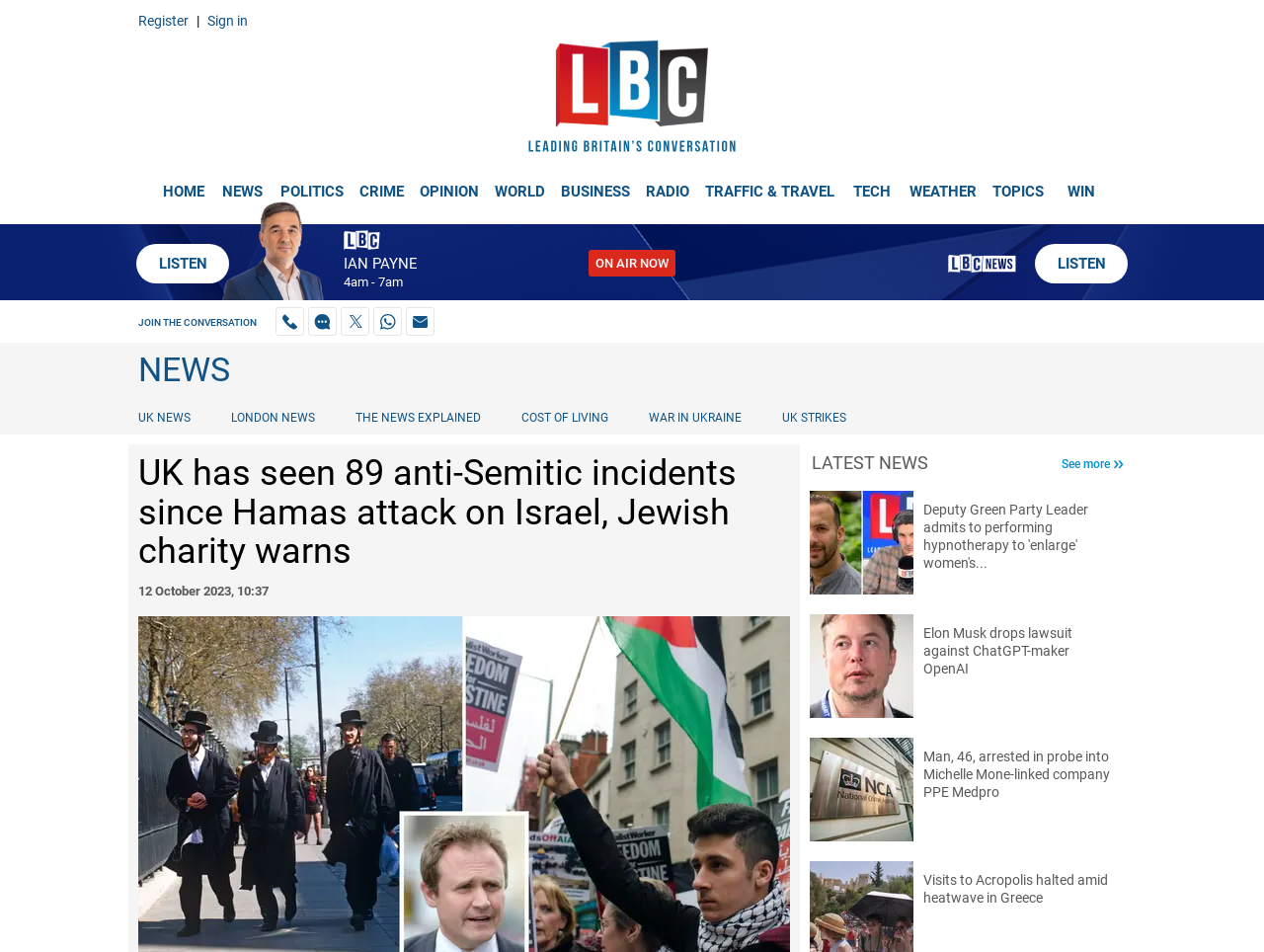Please predict the bounding box coordinates of the element's region where a click is necessary to complete the following instruction: "Listen to Ian Payne". The coordinates should be represented by four float numbers between 0 and 1, i.e., [left, top, right, bottom].

[0.108, 0.256, 0.181, 0.298]